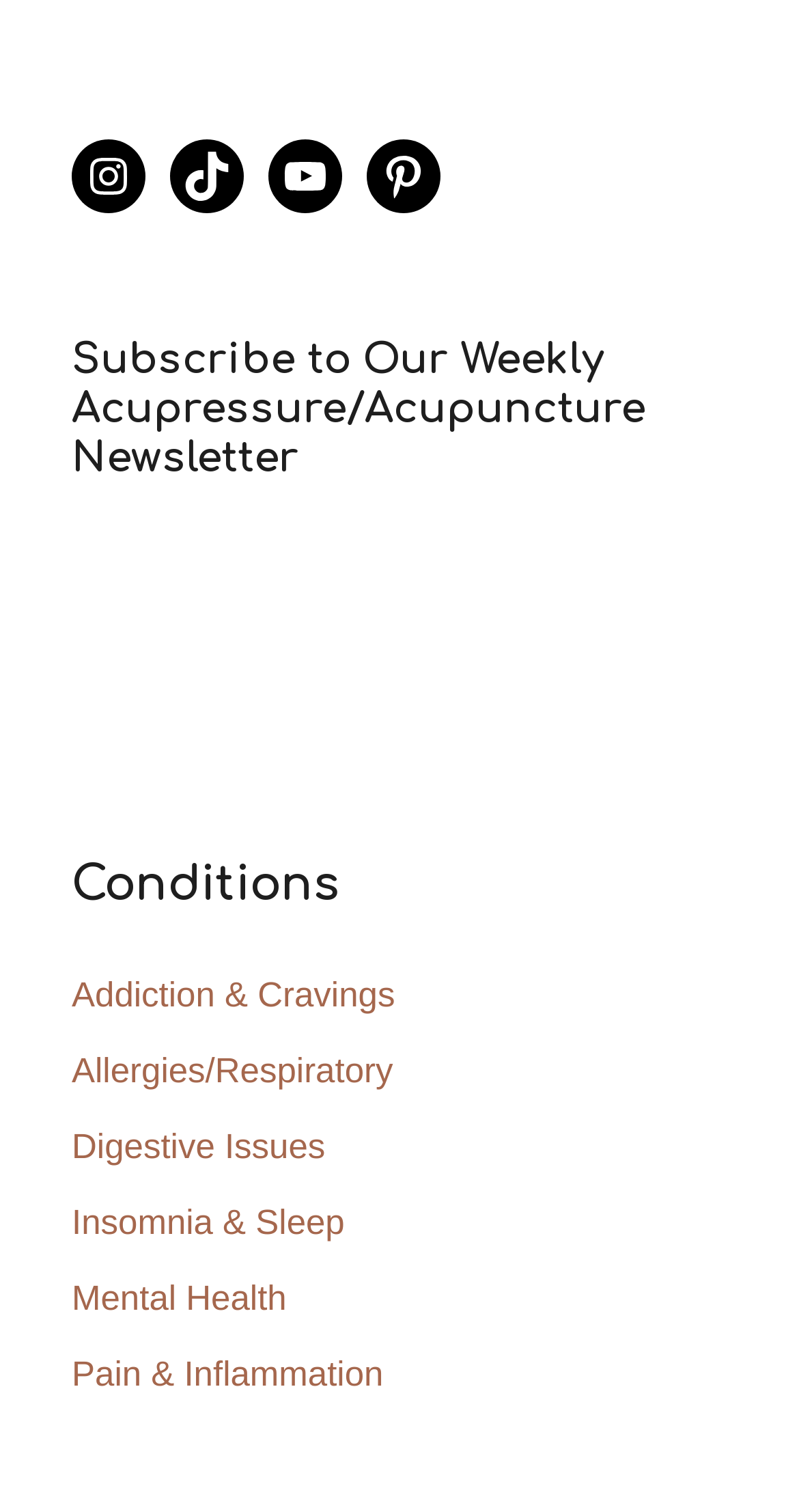Determine the bounding box coordinates of the element's region needed to click to follow the instruction: "Visit Instagram". Provide these coordinates as four float numbers between 0 and 1, formatted as [left, top, right, bottom].

[0.09, 0.092, 0.182, 0.141]